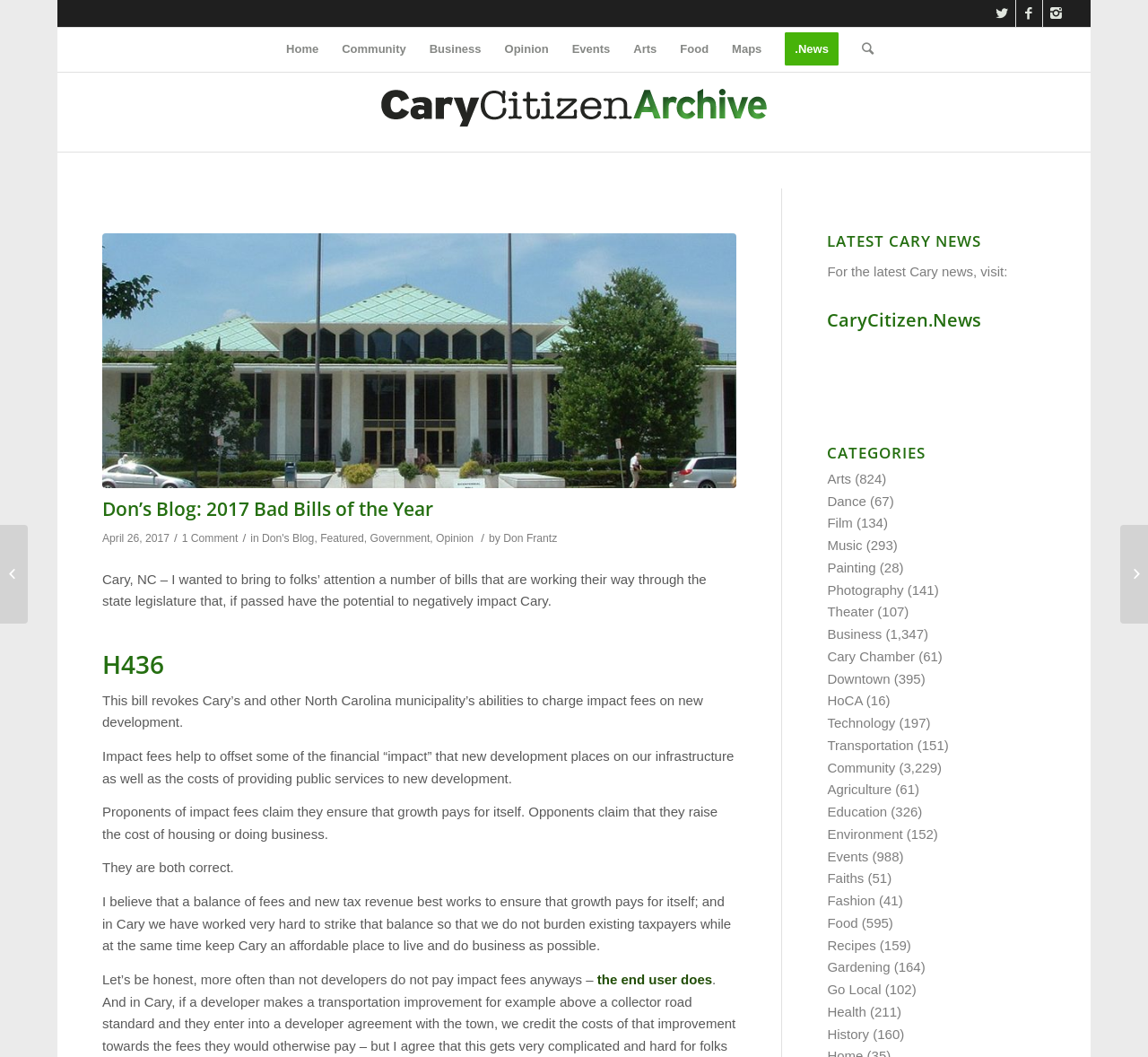Give an in-depth explanation of the webpage layout and content.

This webpage is a blog post titled "Don's Blog: 2017 Bad Bills of the Year" on the CaryCitizen Archive website. At the top of the page, there is a navigation menu with links to various sections, including Home, Community, Business, Opinion, Events, Arts, Food, Maps, and News.

Below the navigation menu, there is a header section with the title of the blog post, "Don's Blog: 2017 Bad Bills of the Year", and a link to the same title. The date of the post, "April 26, 2017", is displayed next to the title. There is also a link to "1 Comment" and a series of links to categories, including "Don's Blog", "Featured", "Government", "Opinion", and "by Don Frantz".

The main content of the blog post starts with a paragraph of text, which discusses the author's intention to bring attention to several bills that may negatively impact Cary if passed. The text is followed by a series of headings and paragraphs discussing specific bills, including H436, which revokes Cary's ability to charge impact fees on new development.

To the right of the main content, there is a sidebar with several sections. The top section is titled "LATEST CARY NEWS" and contains a link to "CaryCitizen.News". Below this, there is a section titled "CATEGORIES" with links to various categories, including Arts, Business, Community, and more. Each category has a number in parentheses, indicating the number of articles in that category.